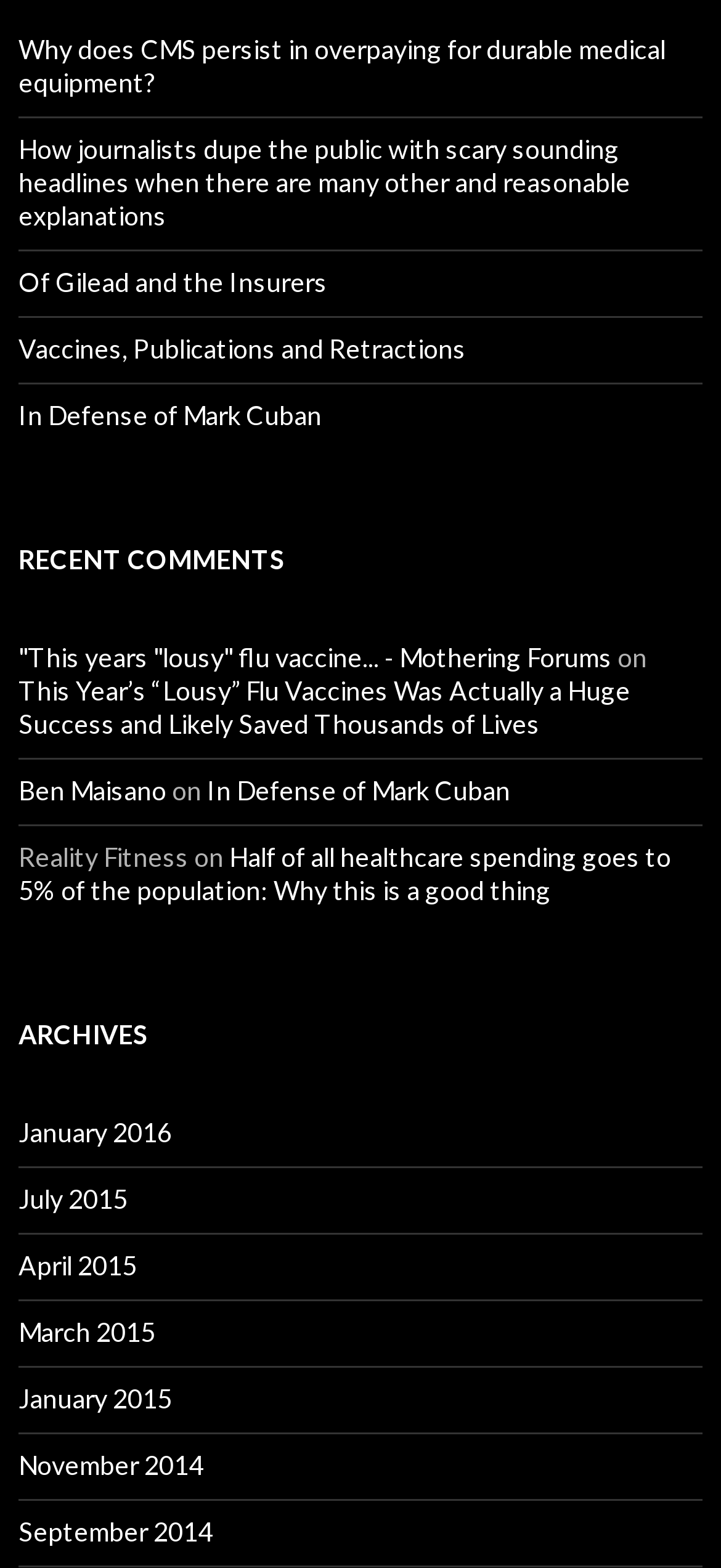How many links are there on the webpage? From the image, respond with a single word or brief phrase.

15